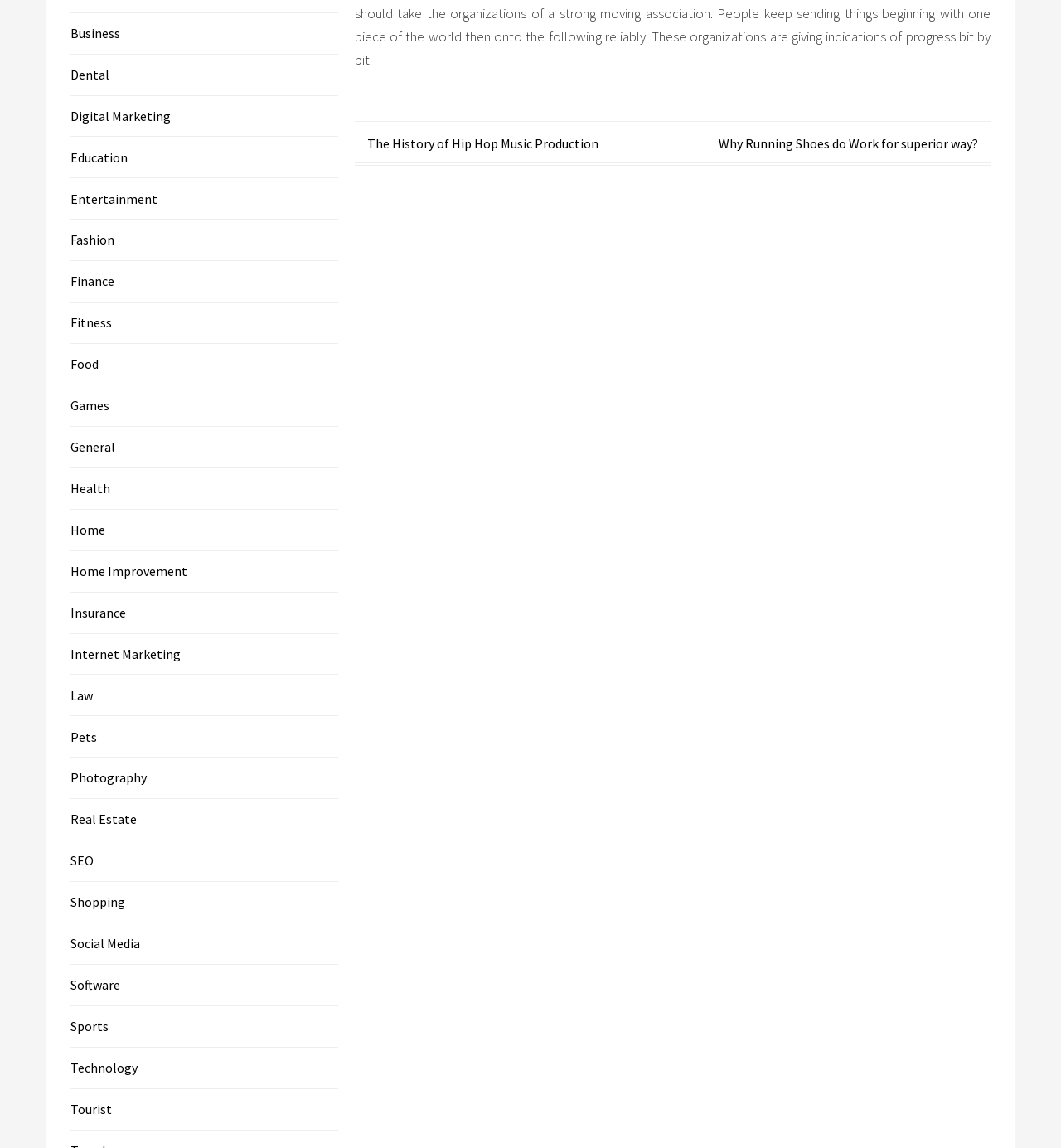Identify the bounding box for the element characterized by the following description: "Business".

[0.066, 0.022, 0.113, 0.036]